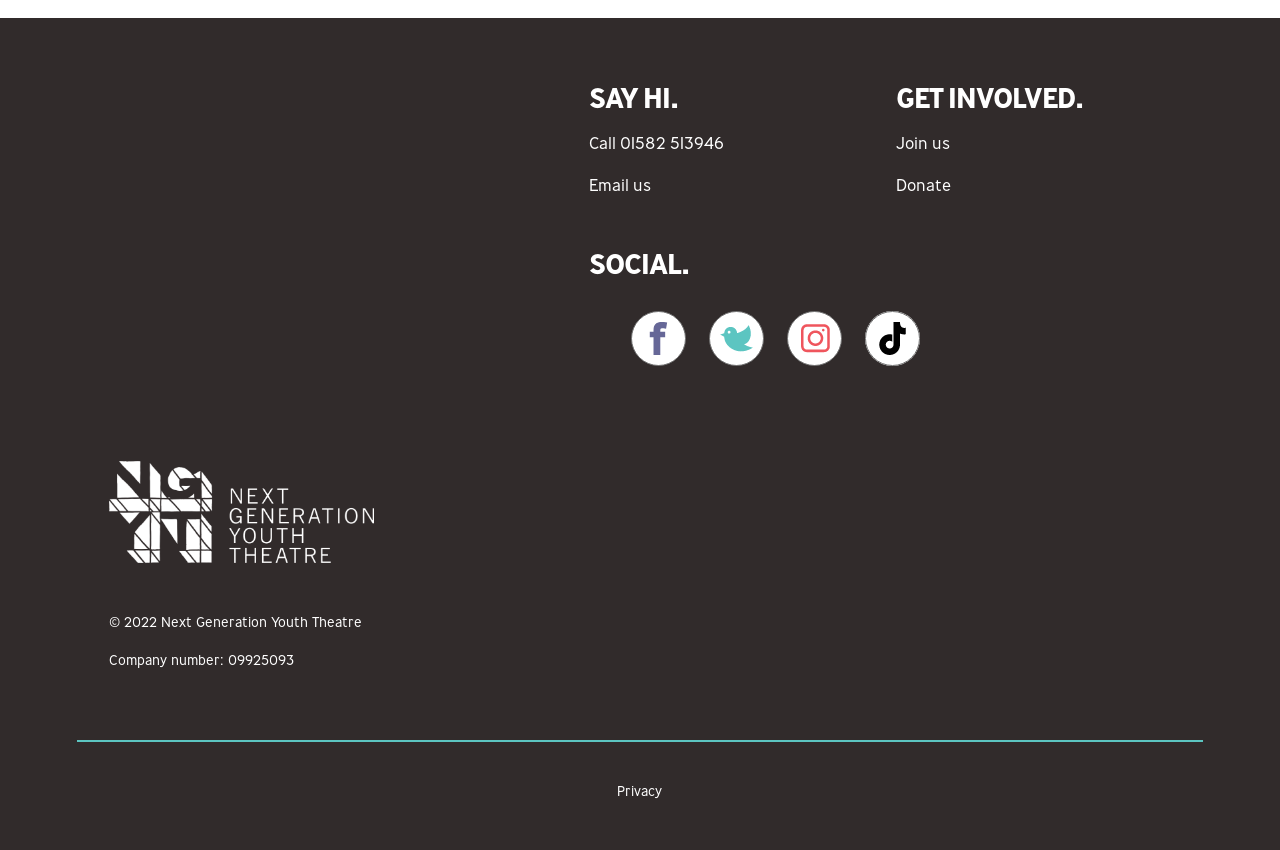Please find the bounding box coordinates of the section that needs to be clicked to achieve this instruction: "Call the phone number".

[0.46, 0.155, 0.565, 0.181]